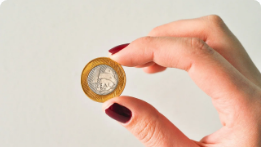What is the primary theme associated with the image?
Look at the image and answer the question with a single word or phrase.

Finance